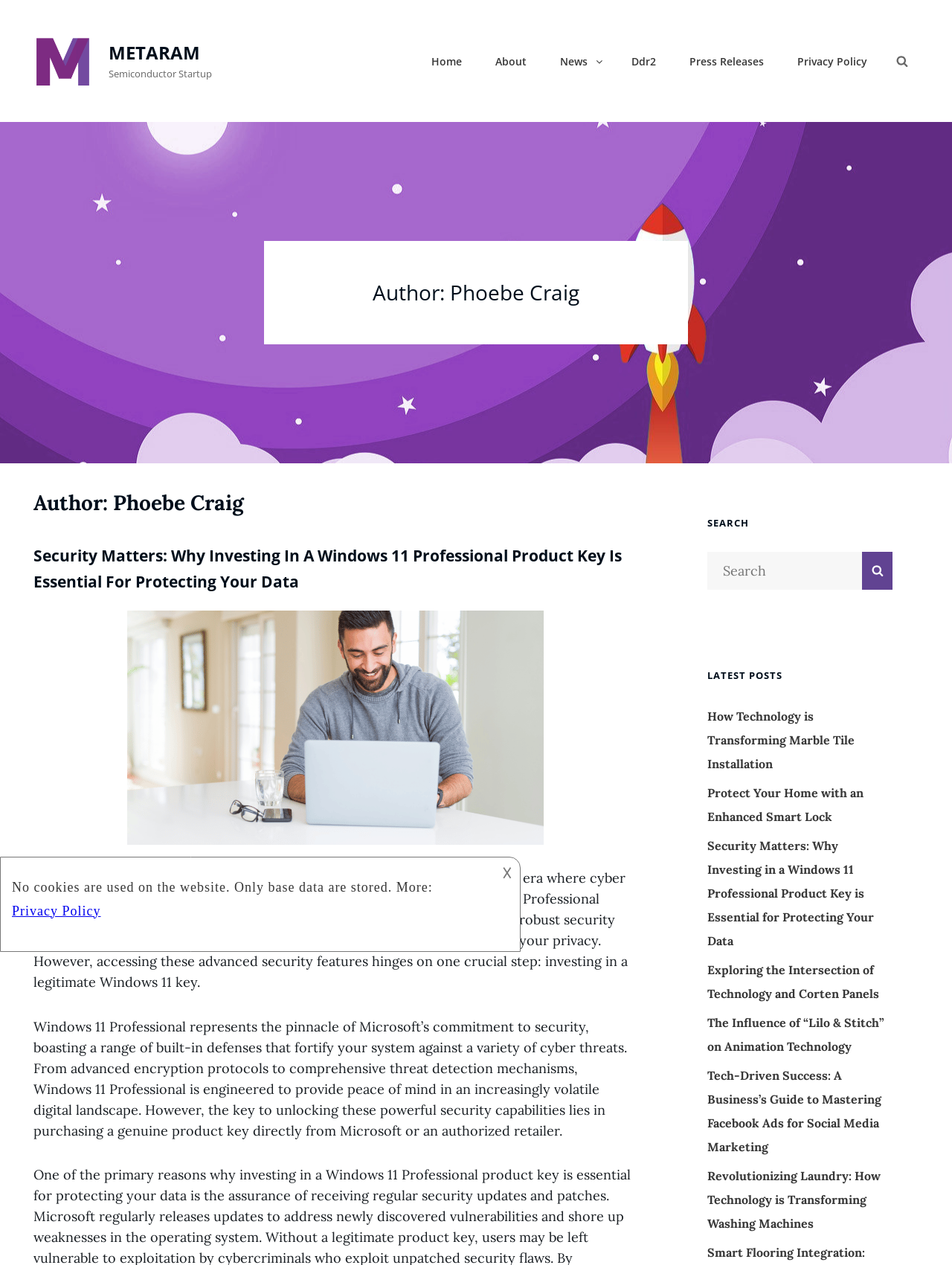Please identify the bounding box coordinates of the element I need to click to follow this instruction: "Search for something".

[0.743, 0.436, 0.938, 0.466]